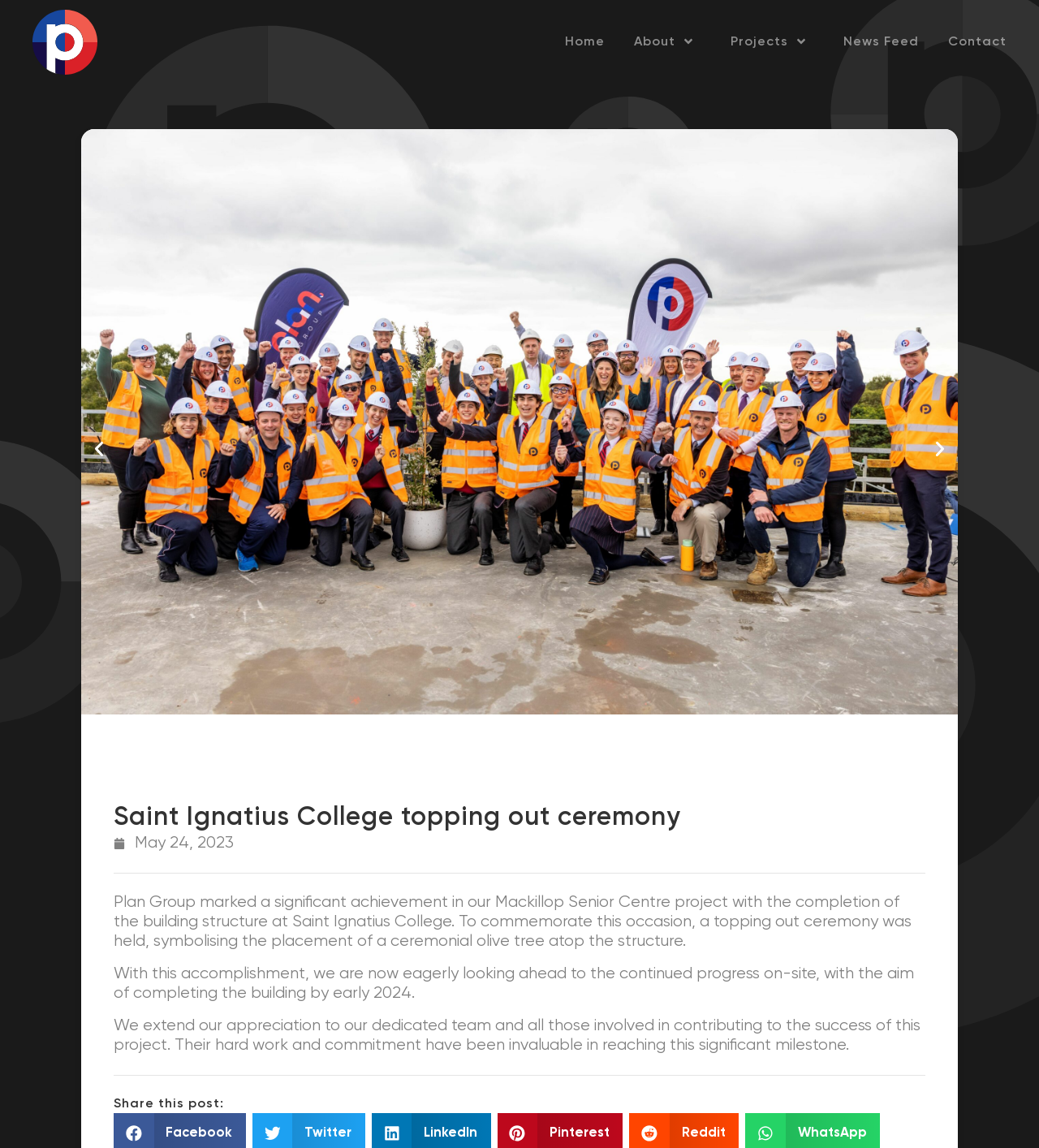Please find and report the bounding box coordinates of the element to click in order to perform the following action: "Click the 'Home' link". The coordinates should be expressed as four float numbers between 0 and 1, in the format [left, top, right, bottom].

[0.544, 0.023, 0.582, 0.05]